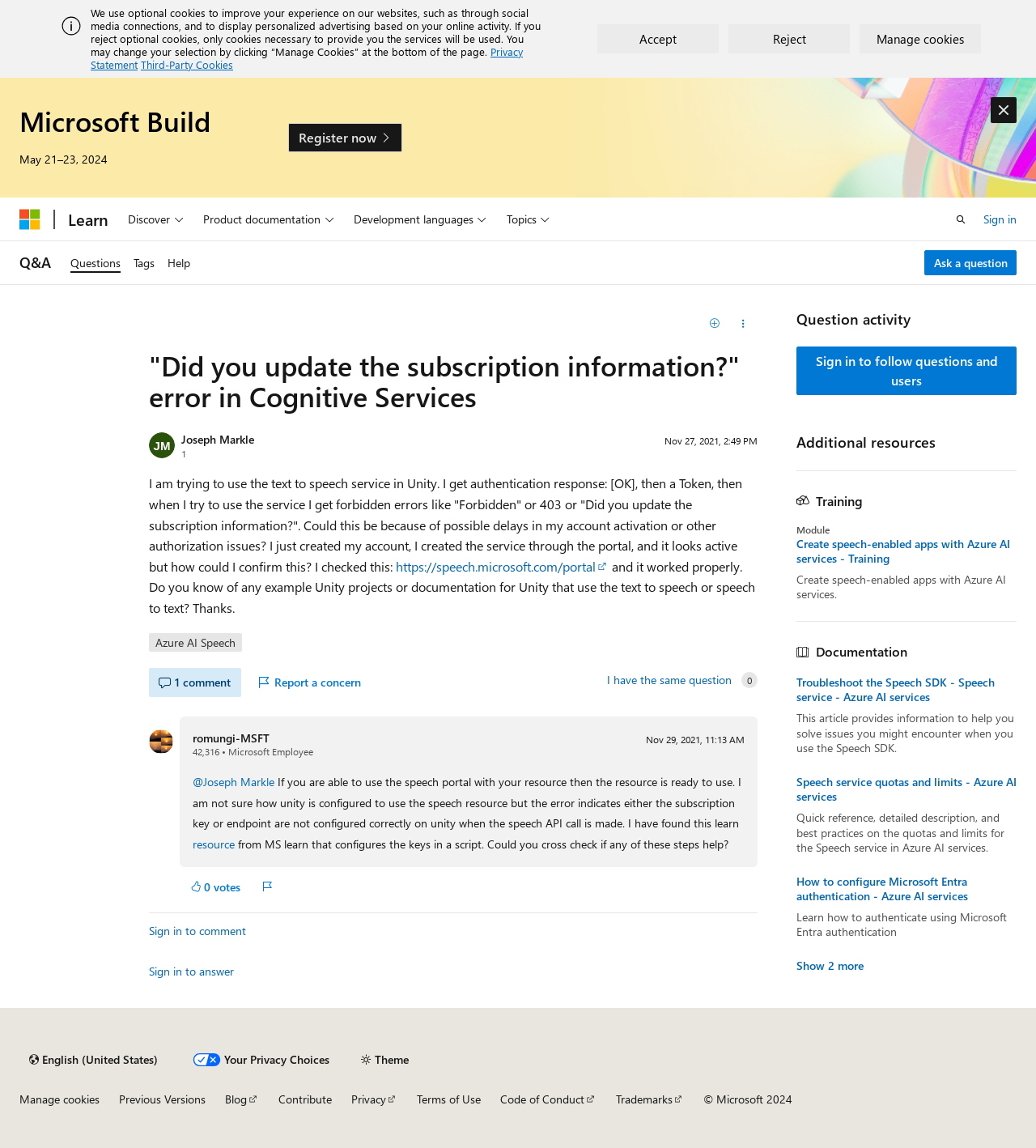Please identify the bounding box coordinates of the element I should click to complete this instruction: 'Open search'. The coordinates should be given as four float numbers between 0 and 1, like this: [left, top, right, bottom].

[0.912, 0.178, 0.943, 0.203]